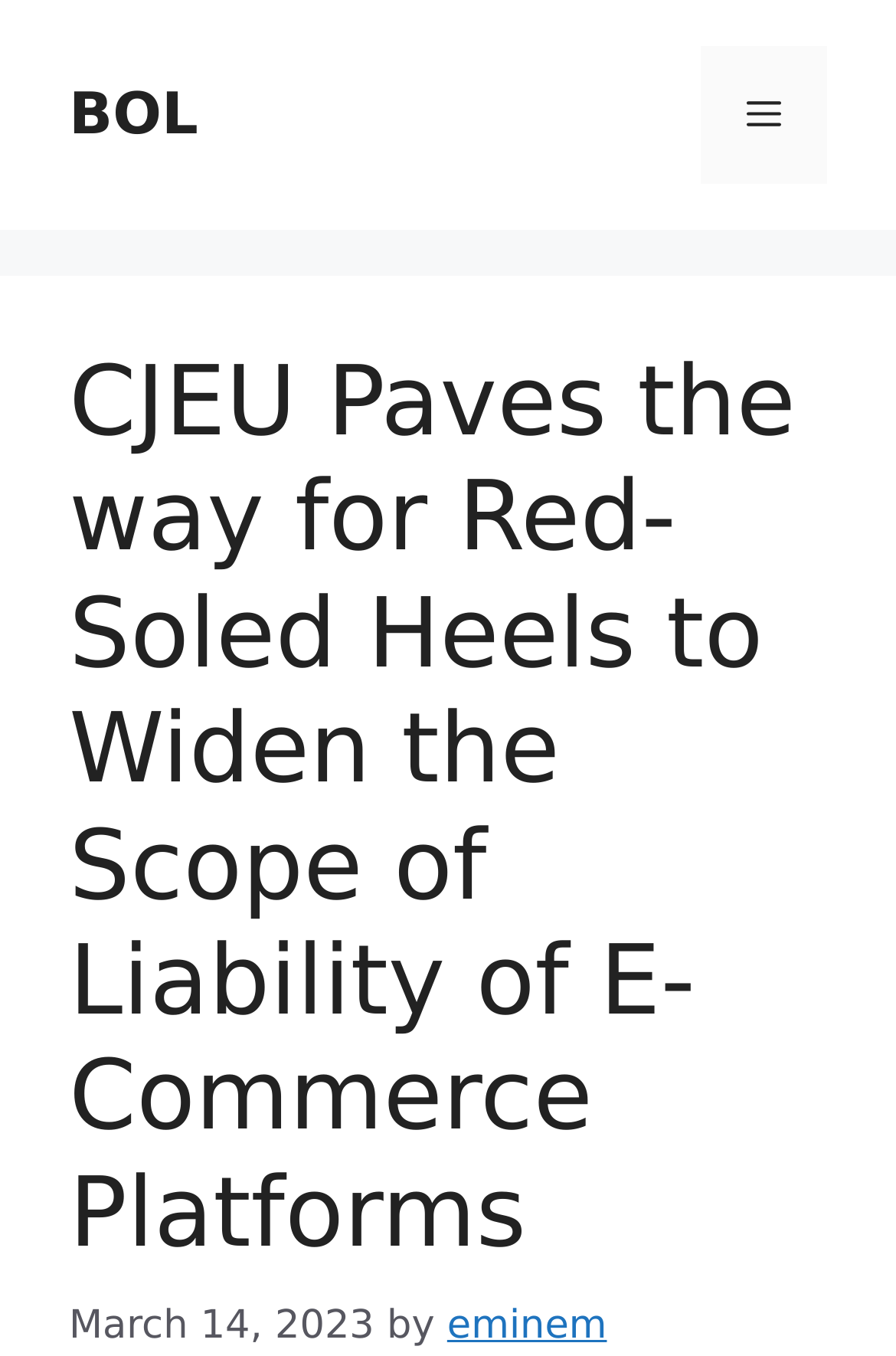What is the date of the article?
Please provide a detailed answer to the question.

I found the date of the article by looking at the time element located at the top of the webpage, which contains the static text 'March 14, 2023'.